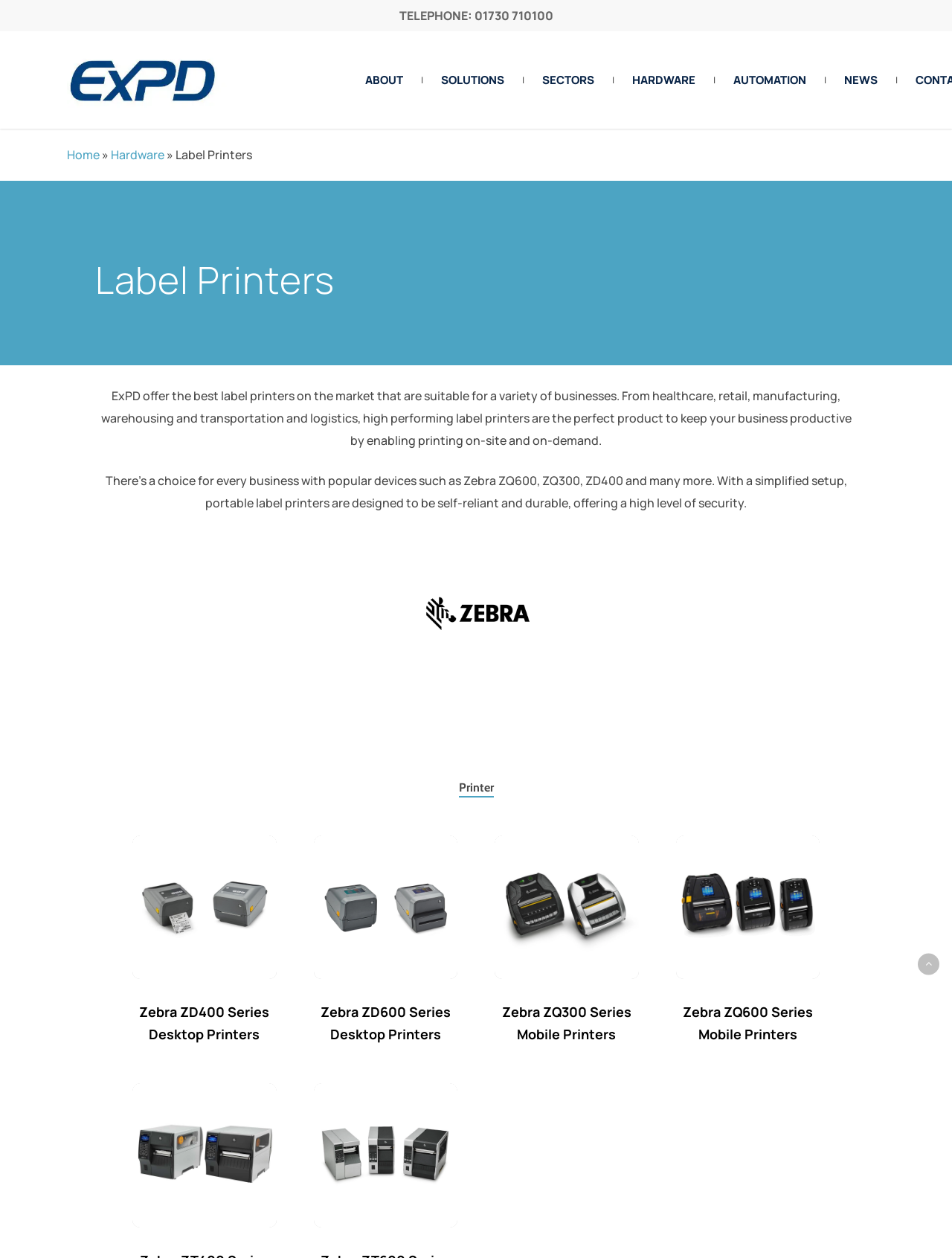Please identify the bounding box coordinates of the area that needs to be clicked to follow this instruction: "Go to the 'ABOUT' page".

[0.365, 0.059, 0.442, 0.068]